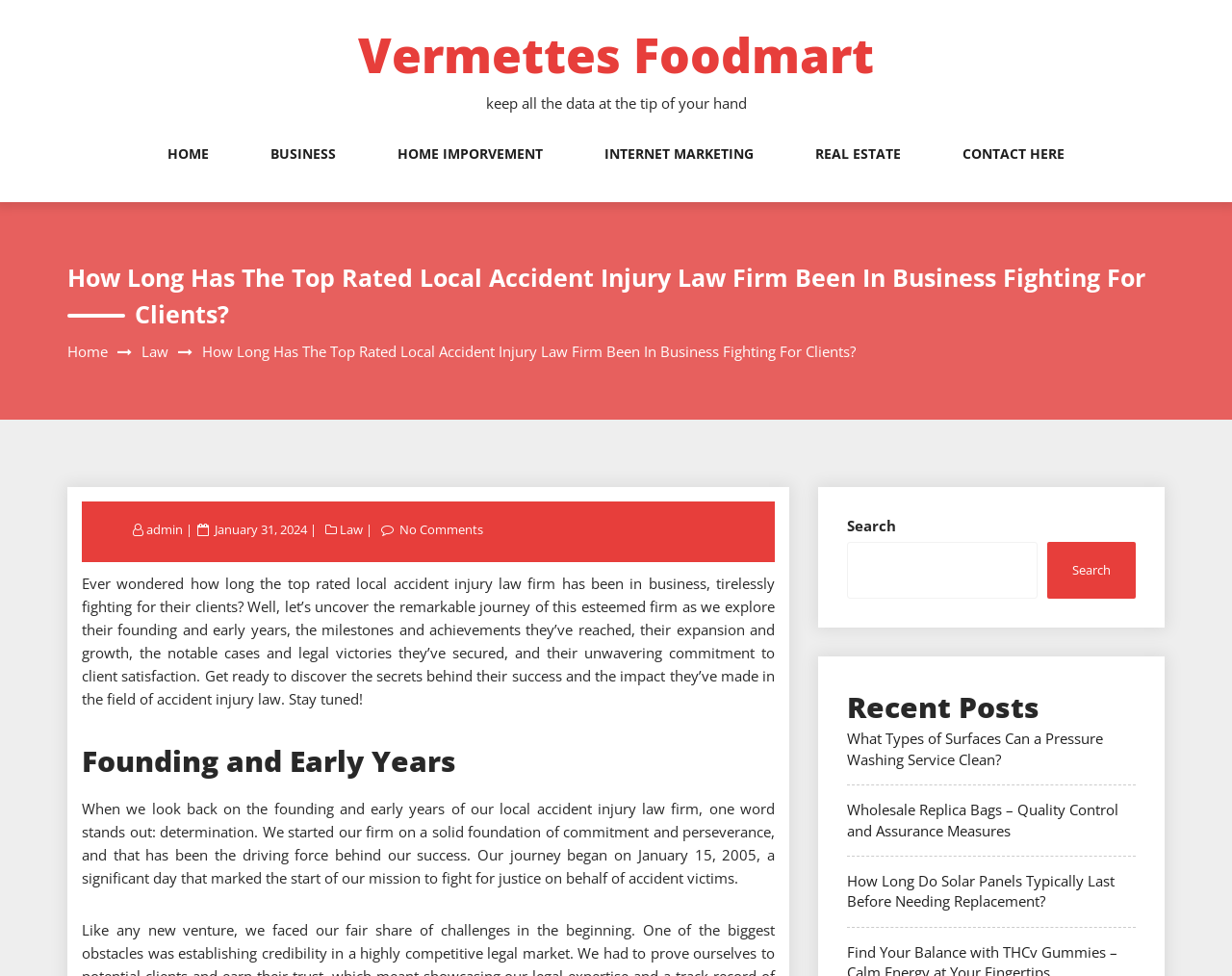Please mark the bounding box coordinates of the area that should be clicked to carry out the instruction: "Read the post about Wholesale Replica Bags".

[0.688, 0.82, 0.908, 0.86]